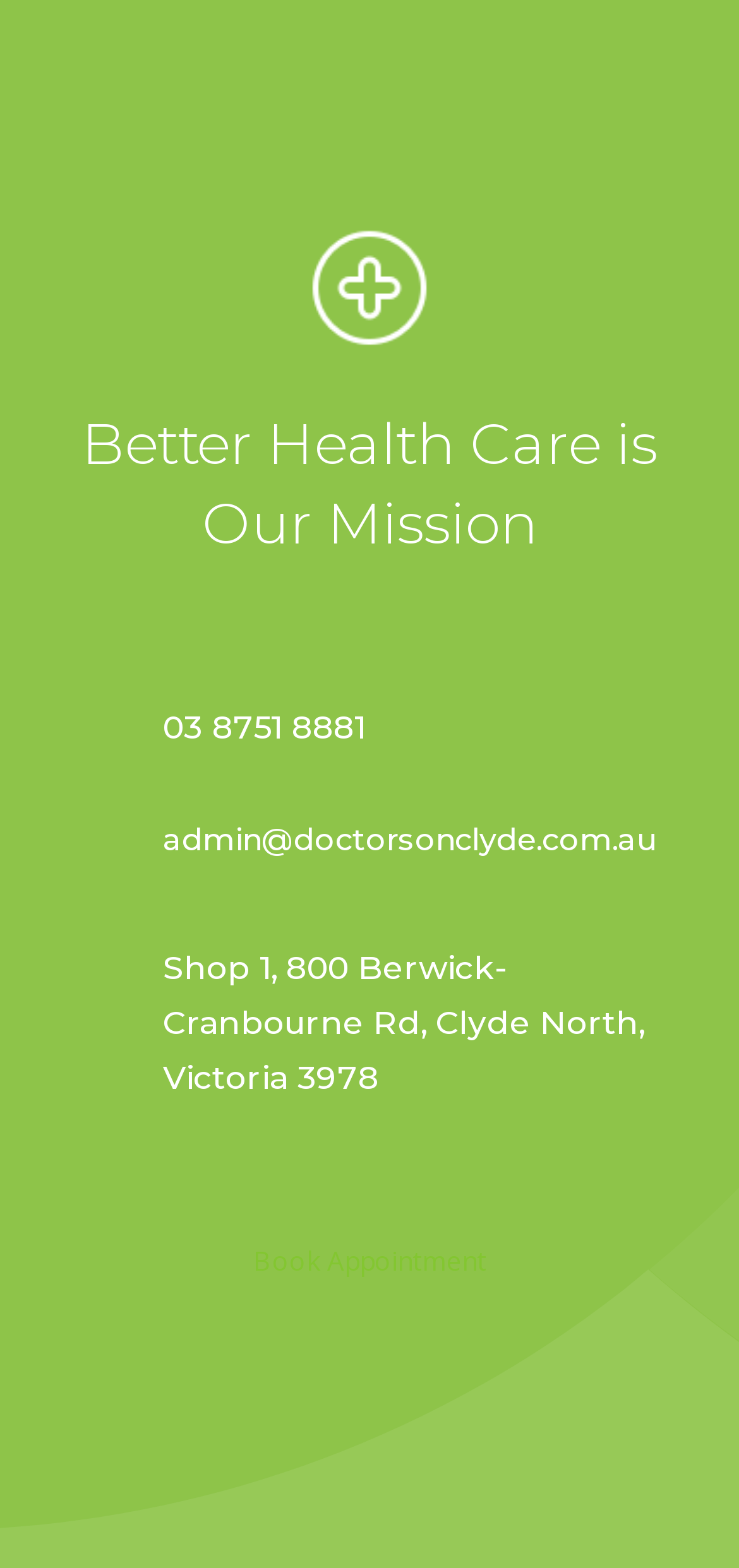What can be done on this webpage?
Using the visual information from the image, give a one-word or short-phrase answer.

Book Appointment